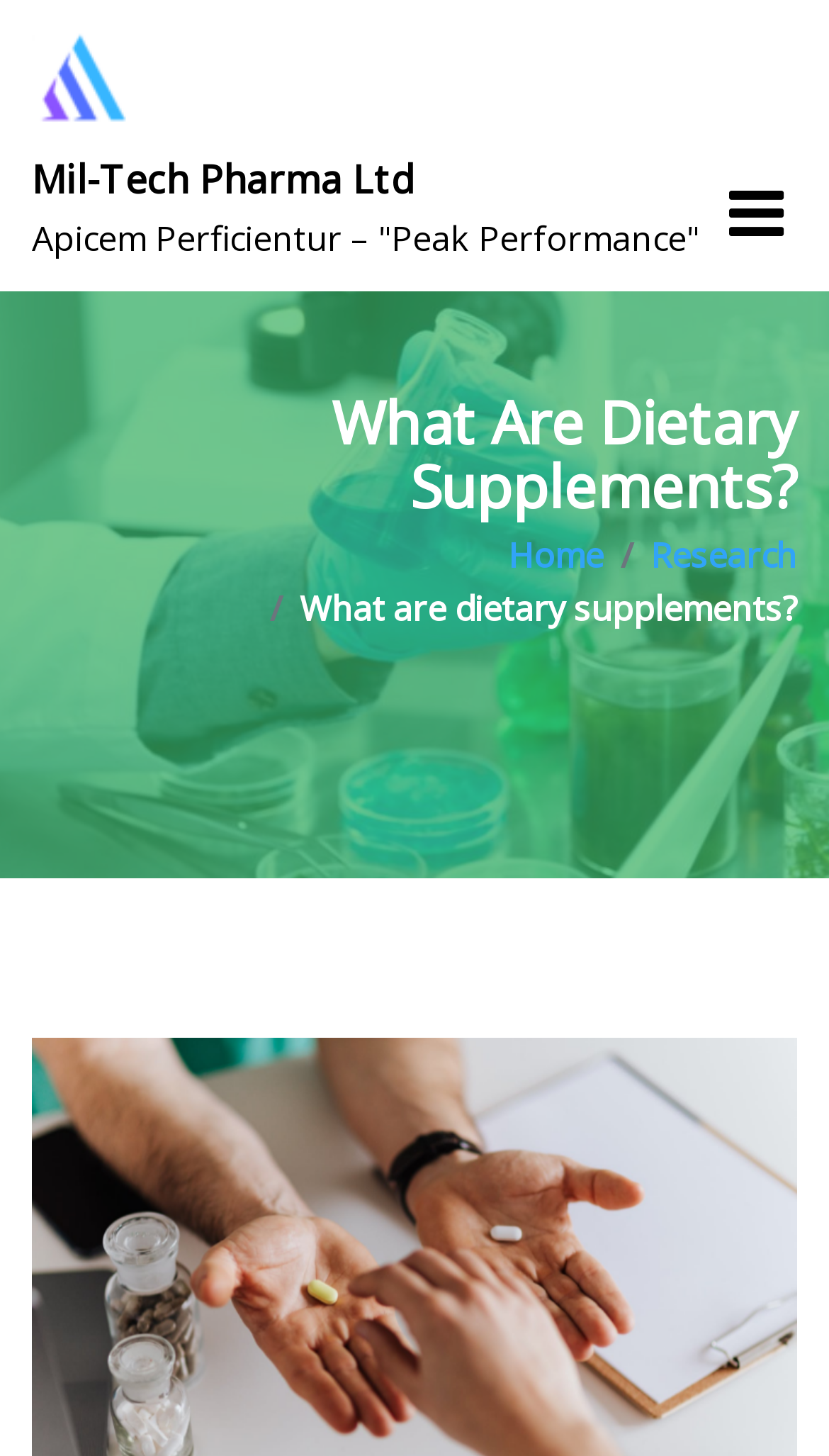What is the icon present beside the primary-menu button?
Give a single word or phrase answer based on the content of the image.

